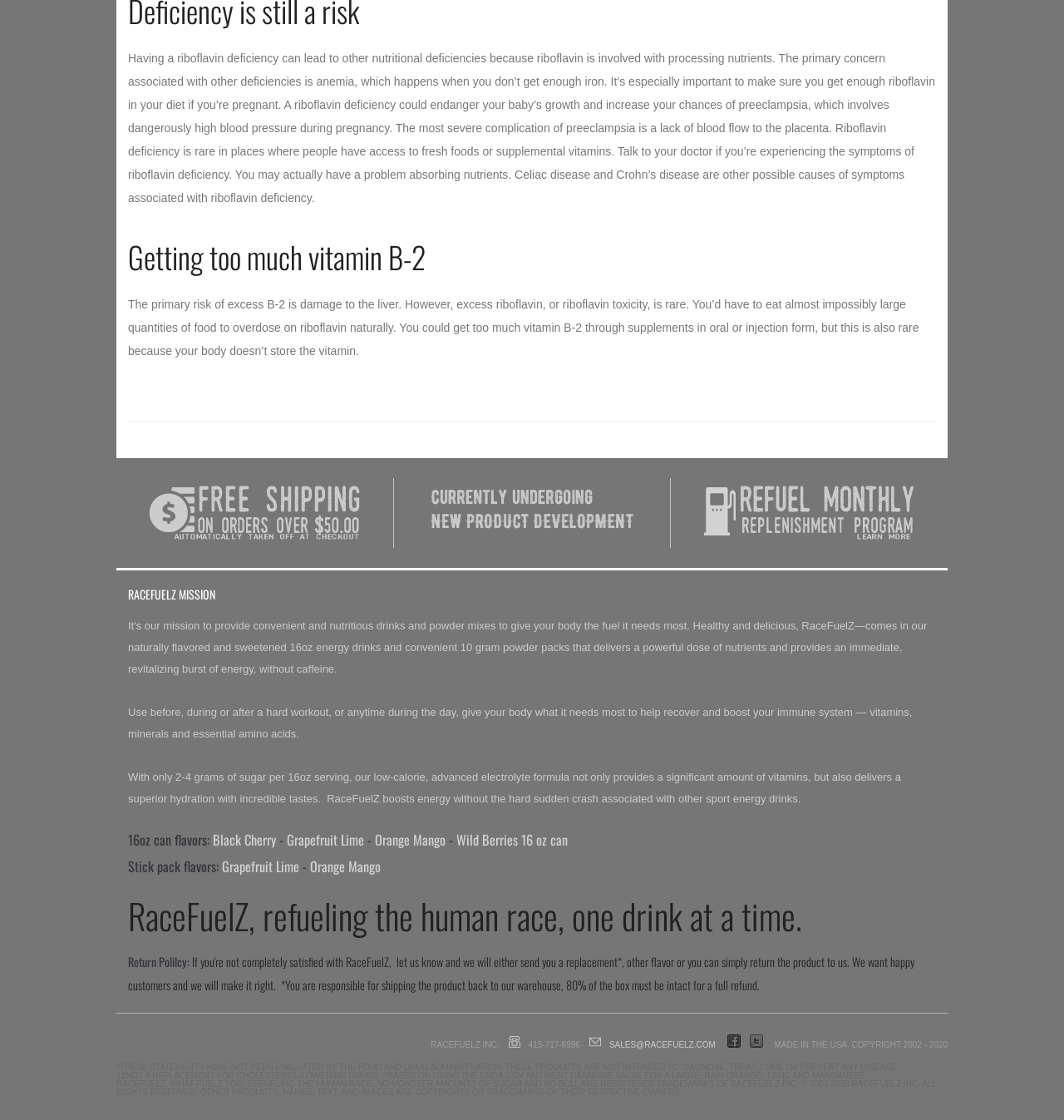Specify the bounding box coordinates for the region that must be clicked to perform the given instruction: "View the 'RACEFUELZ MISSION' section".

[0.12, 0.52, 0.88, 0.542]